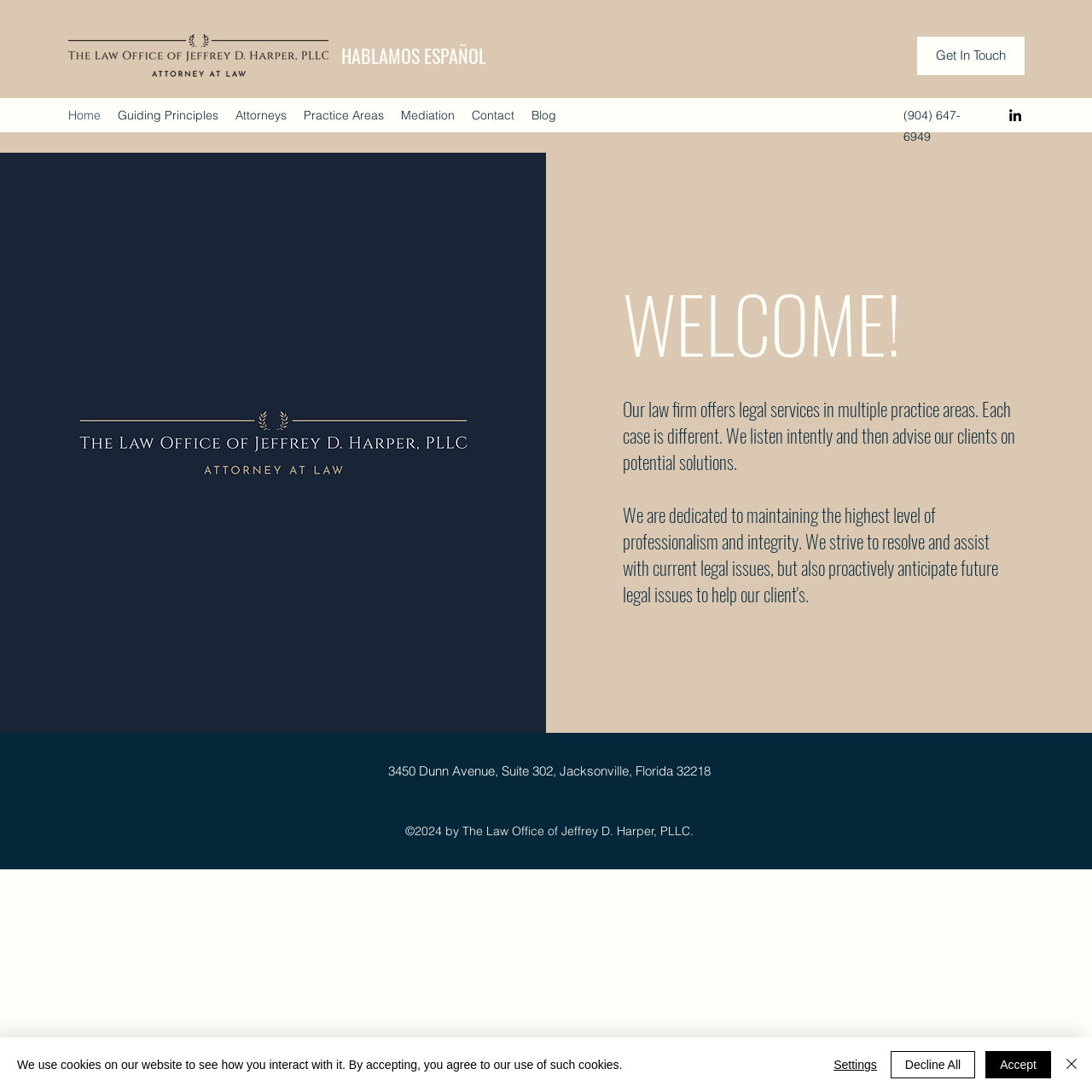What is the language spoken by the law firm? Based on the image, give a response in one word or a short phrase.

Spanish